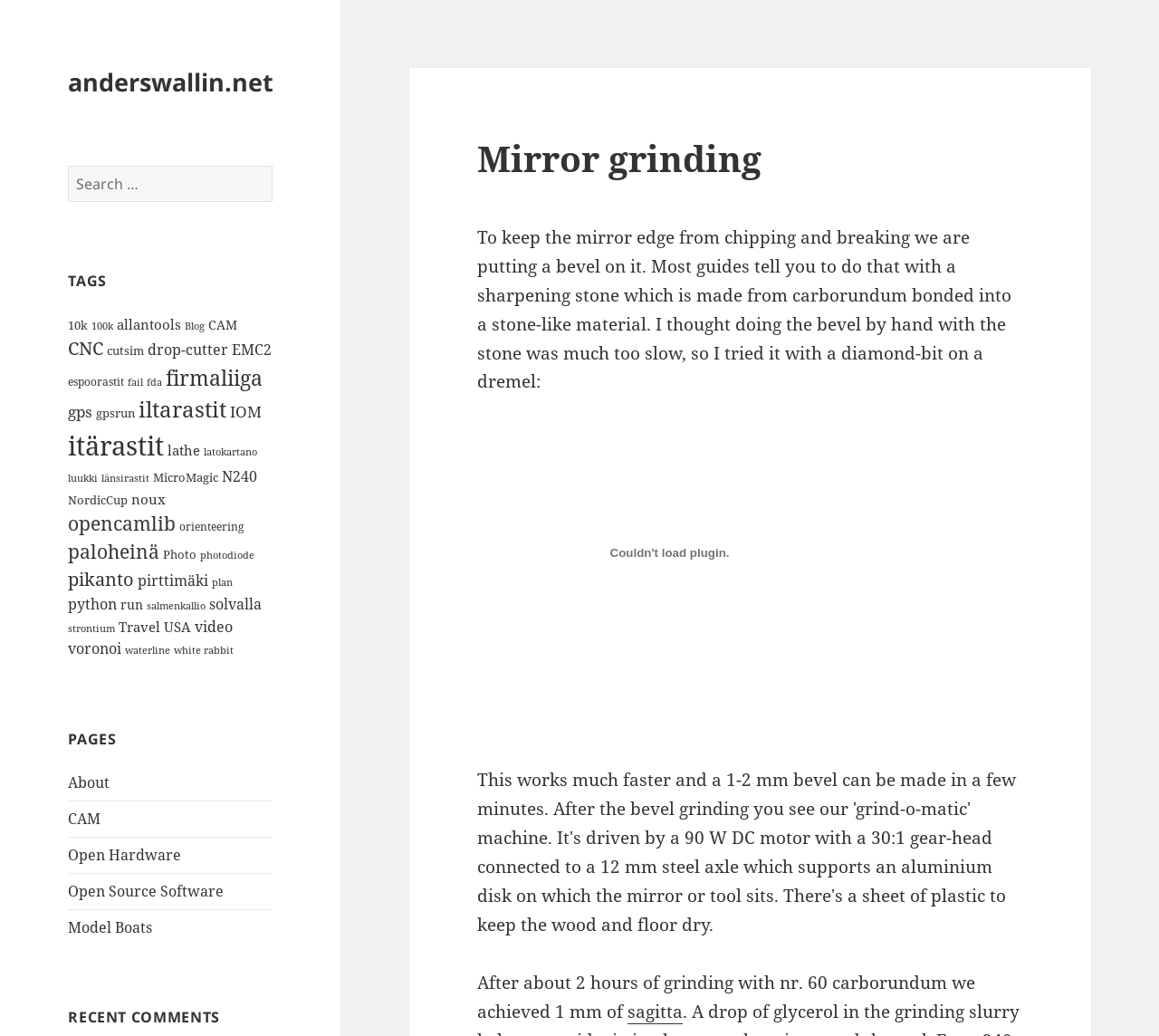Pinpoint the bounding box coordinates of the element that must be clicked to accomplish the following instruction: "Search for something". The coordinates should be in the format of four float numbers between 0 and 1, i.e., [left, top, right, bottom].

[0.059, 0.16, 0.235, 0.195]